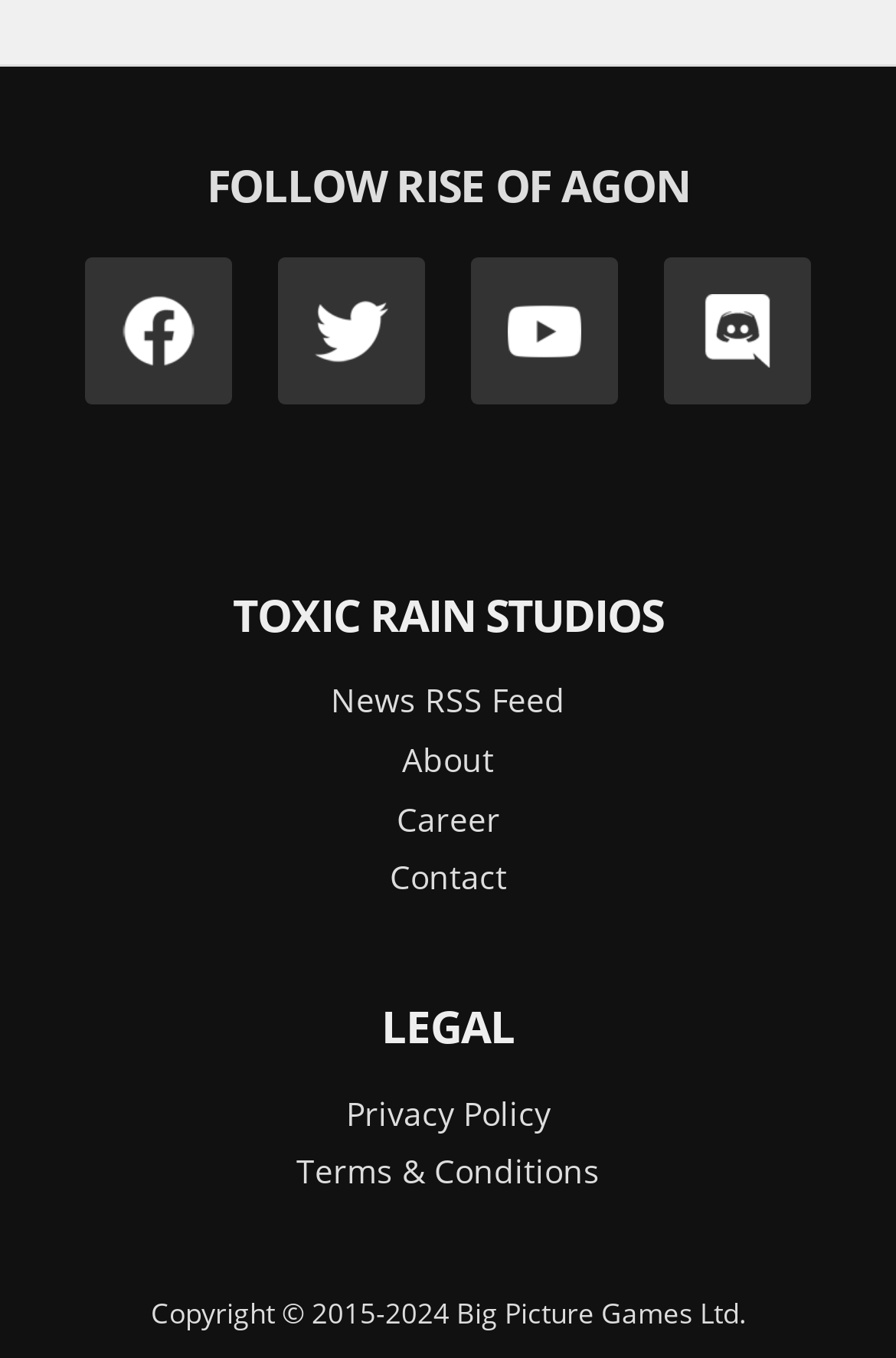Determine the bounding box coordinates for the UI element with the following description: "News RSS Feed". The coordinates should be four float numbers between 0 and 1, represented as [left, top, right, bottom].

[0.369, 0.5, 0.631, 0.532]